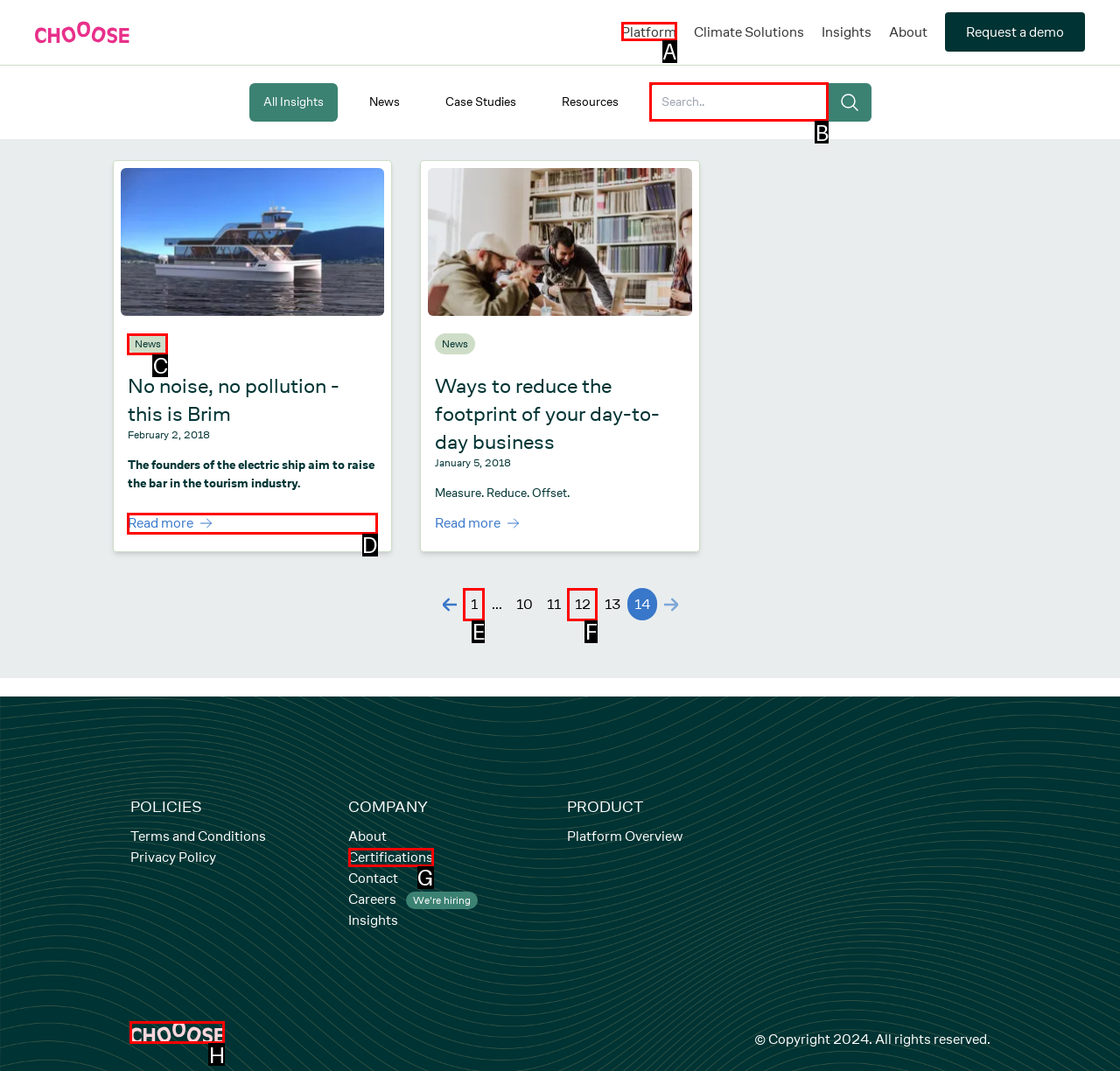To complete the instruction: Get a quote, which HTML element should be clicked?
Respond with the option's letter from the provided choices.

None